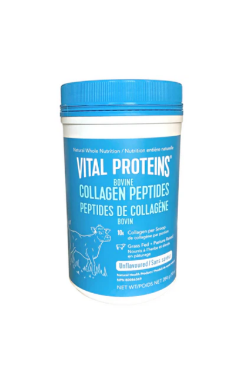Refer to the image and provide an in-depth answer to the question: 
What is the source of the collagen?

The caption highlights that the collagen is sourced from bovine, which is beneficial for skin, hair, nails, and joints, as mentioned in the product's key benefits.